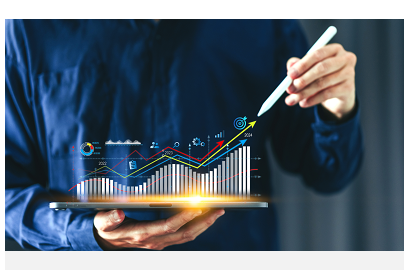What is the person holding?
Your answer should be a single word or phrase derived from the screenshot.

A stylus